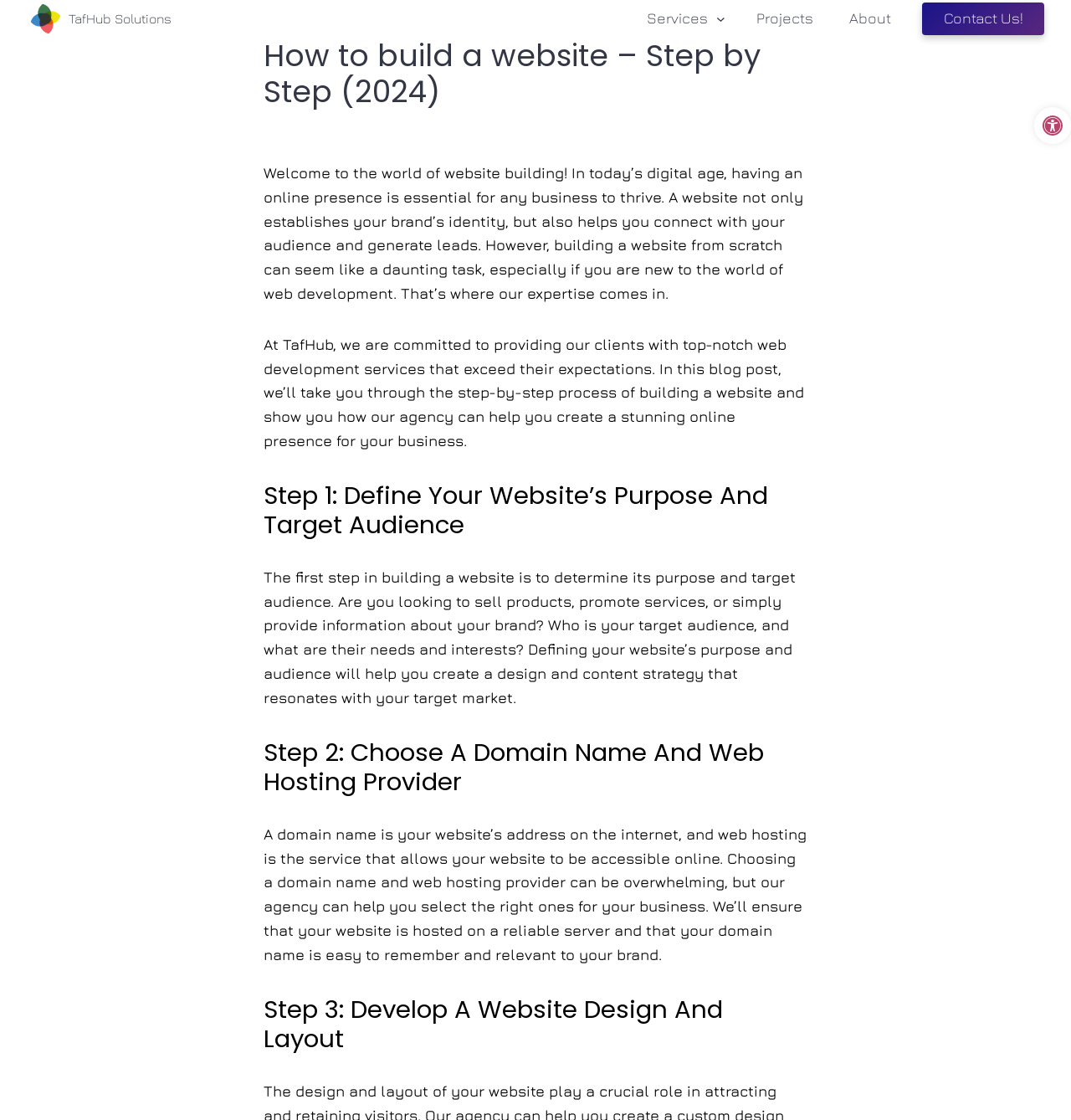How many steps are involved in building a website?
Using the visual information, answer the question in a single word or phrase.

At least 3